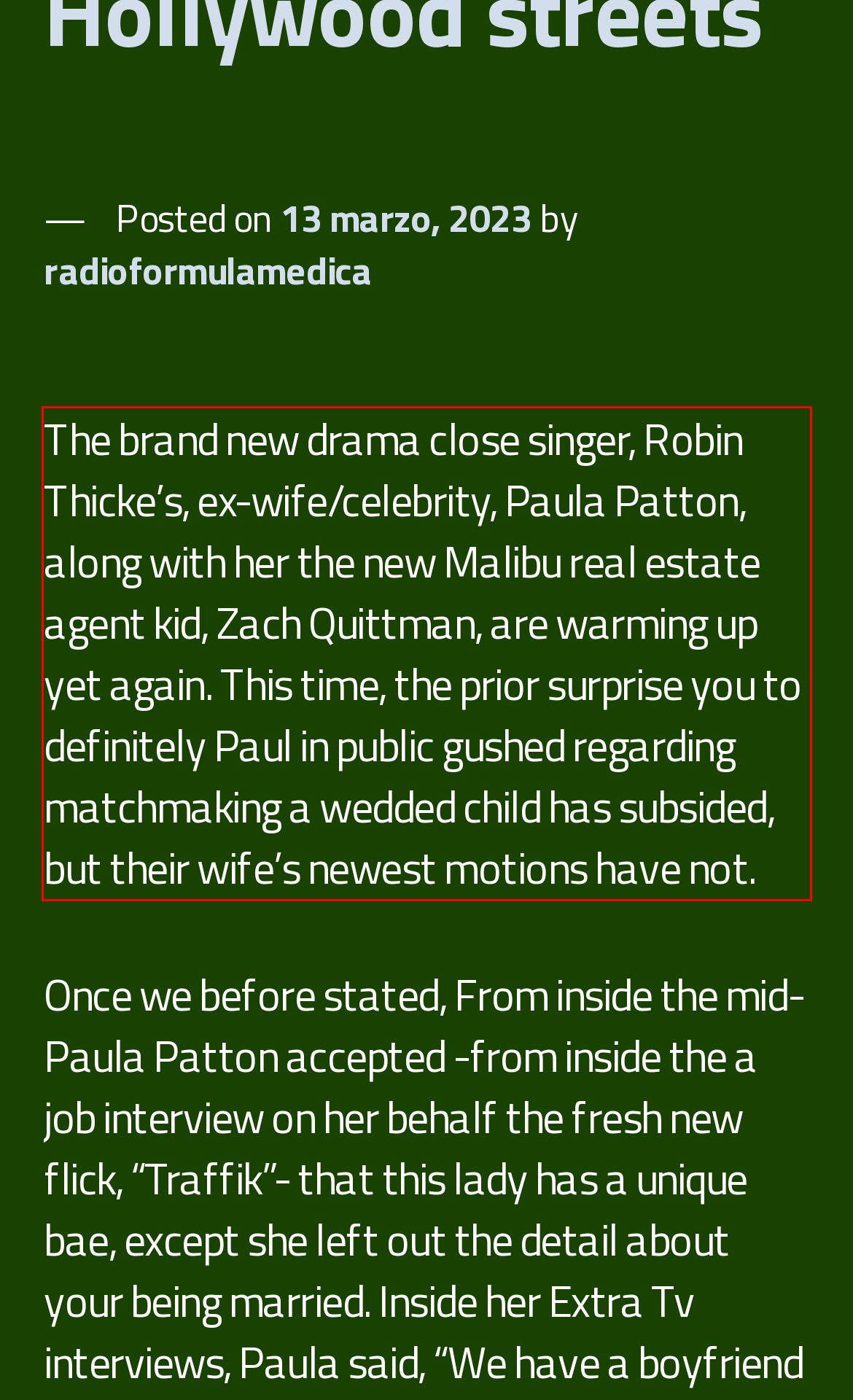You have a screenshot with a red rectangle around a UI element. Recognize and extract the text within this red bounding box using OCR.

The brand new drama close singer, Robin Thicke’s, ex-wife/celebrity, Paula Patton, along with her the new Malibu real estate agent kid, Zach Quittman, are warming up yet again. This time, the prior surprise you to definitely Paul in public gushed regarding matchmaking a wedded child has subsided, but their wife’s newest motions have not.